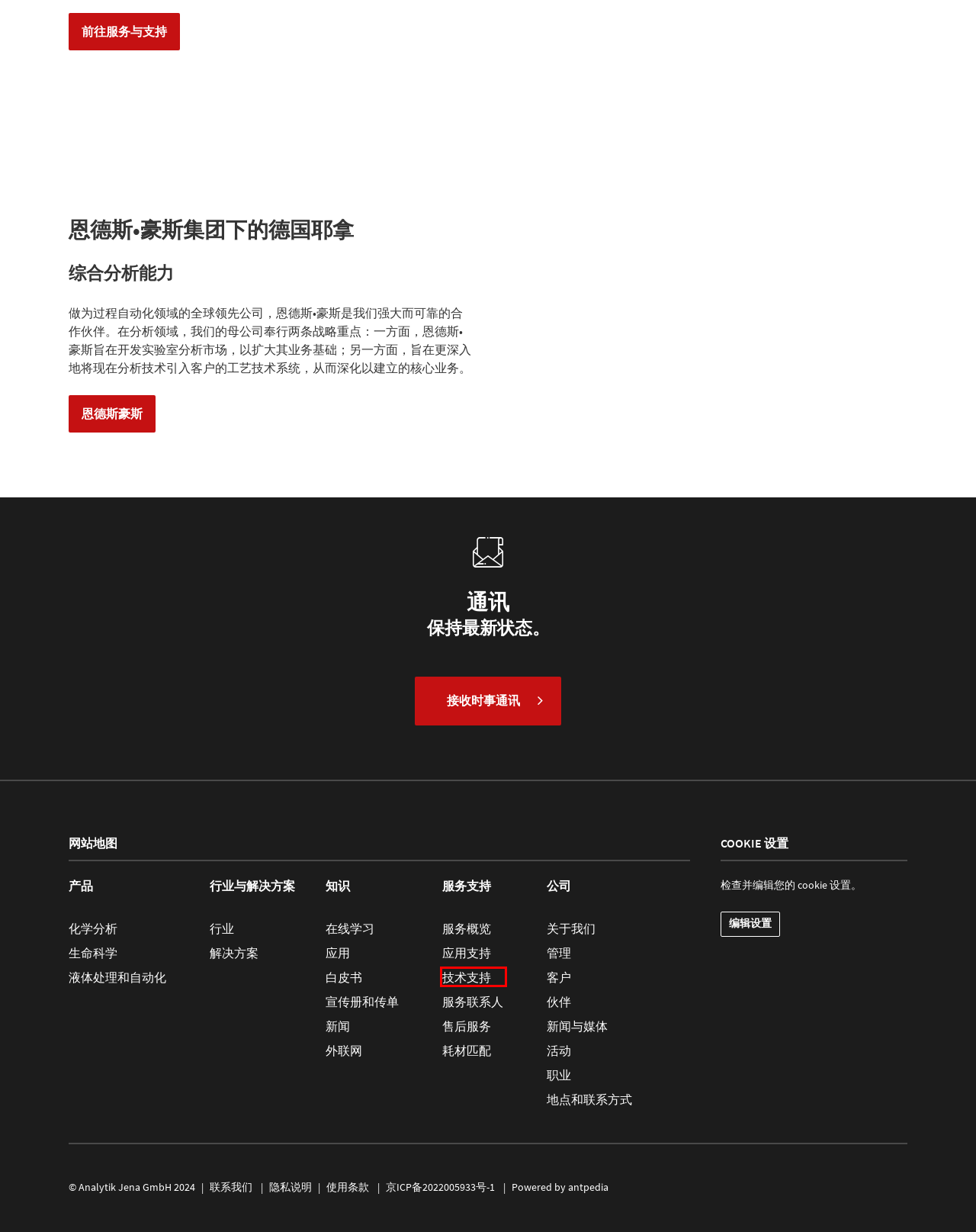You are provided with a screenshot of a webpage containing a red rectangle bounding box. Identify the webpage description that best matches the new webpage after the element in the bounding box is clicked. Here are the potential descriptions:
A. 技术支持
B. 宣传册和传单
C. 客户
D. 分析测试百科网-专业的仪器信息、实验室设备、监测仪器、评测平台
E. 您想了解耶拿的哪些信息？
F. 在线学习
G. 行业
H. 服务文件

A